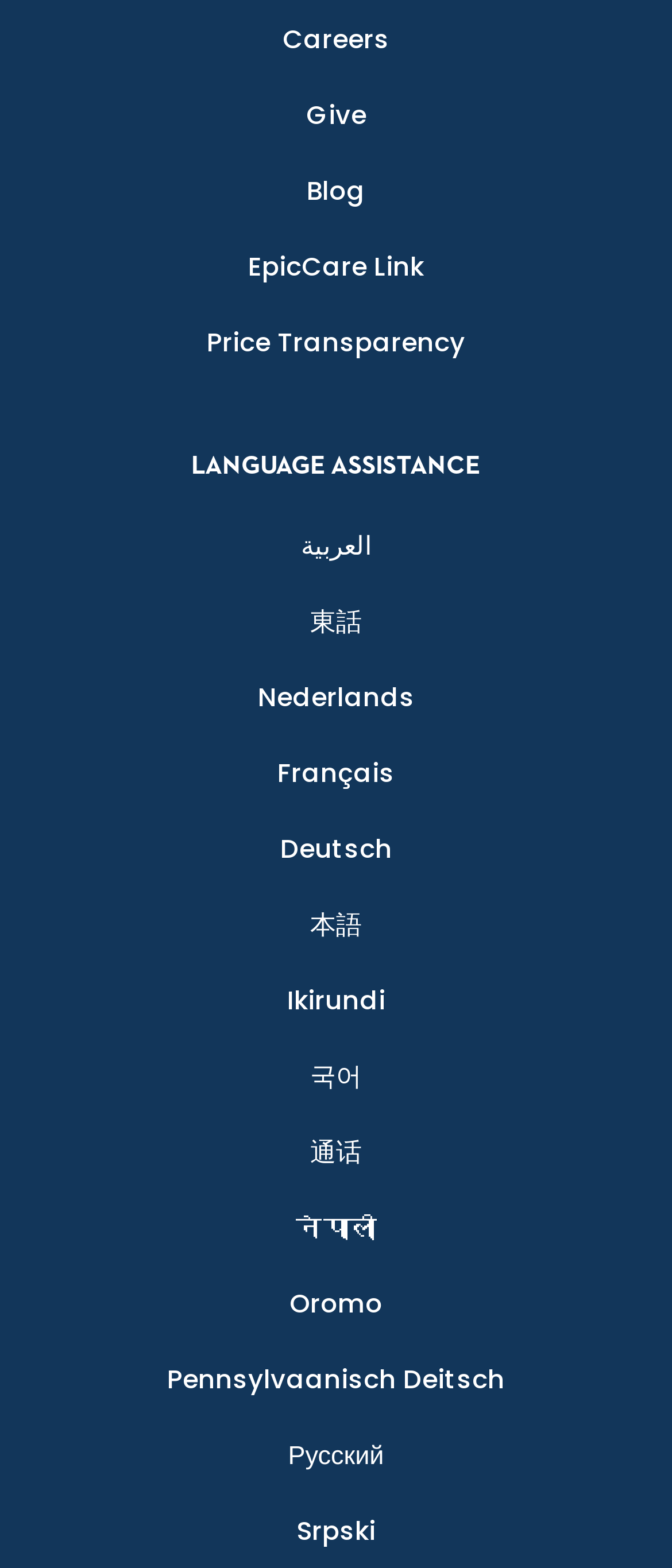Reply to the question with a single word or phrase:
What languages are available for language assistance?

Multiple languages